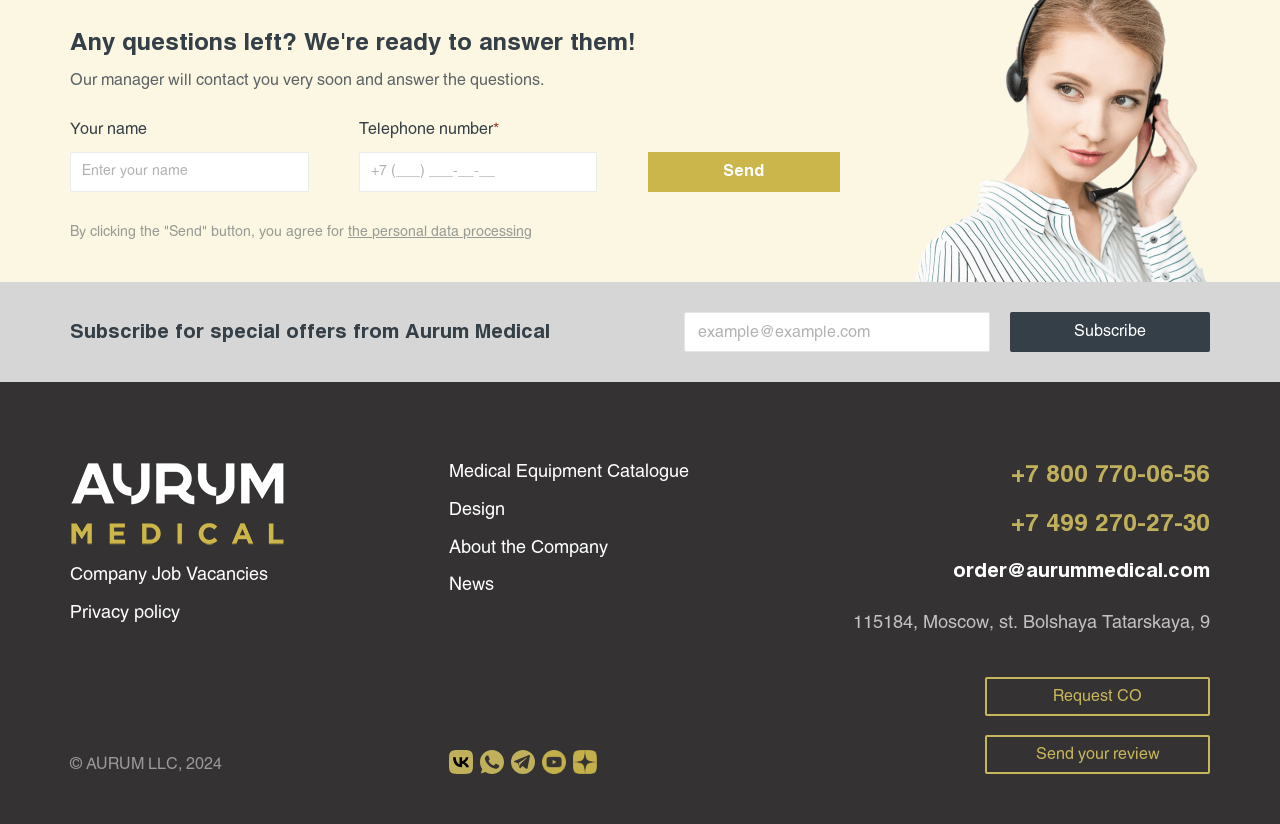Locate the bounding box coordinates of the area where you should click to accomplish the instruction: "Click the link to the personal data processing".

[0.272, 0.275, 0.416, 0.29]